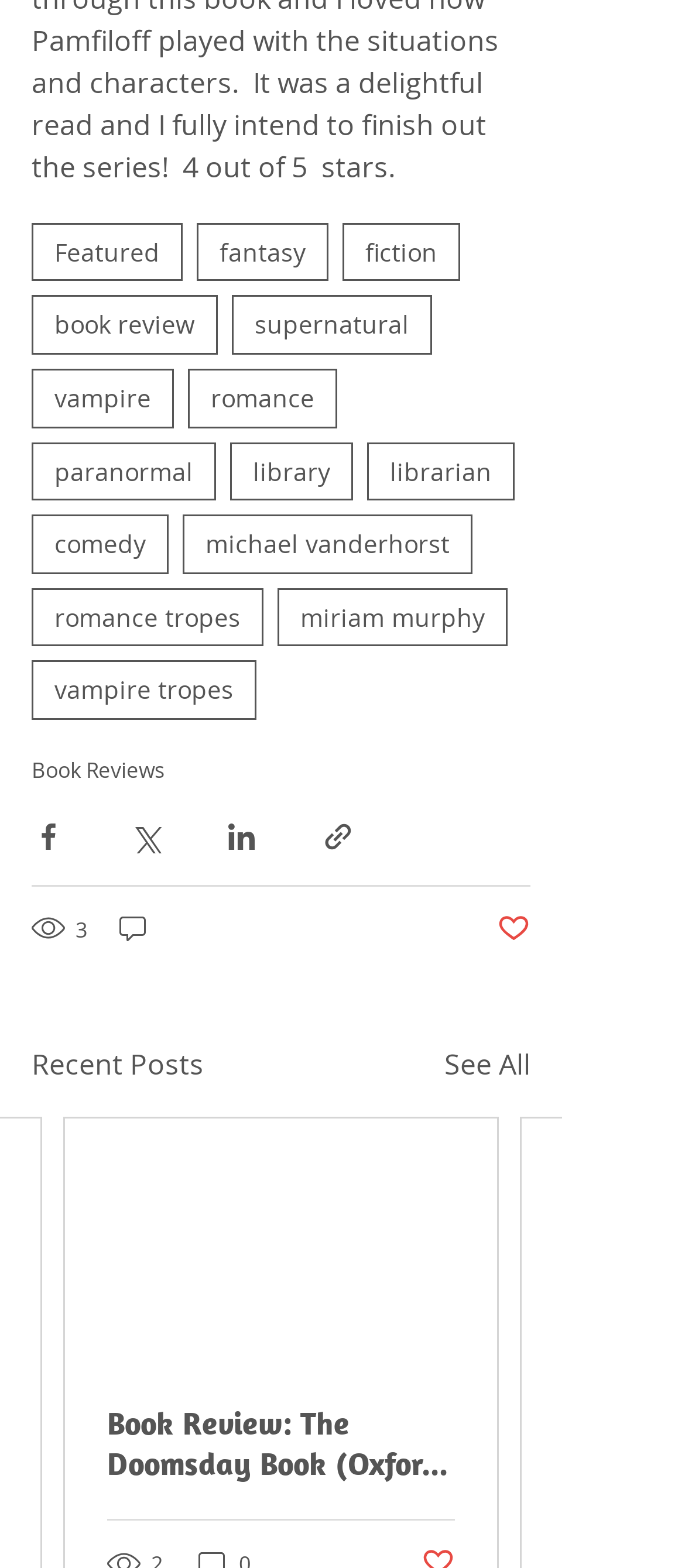Show the bounding box coordinates for the HTML element as described: "romance tropes".

[0.046, 0.375, 0.385, 0.412]